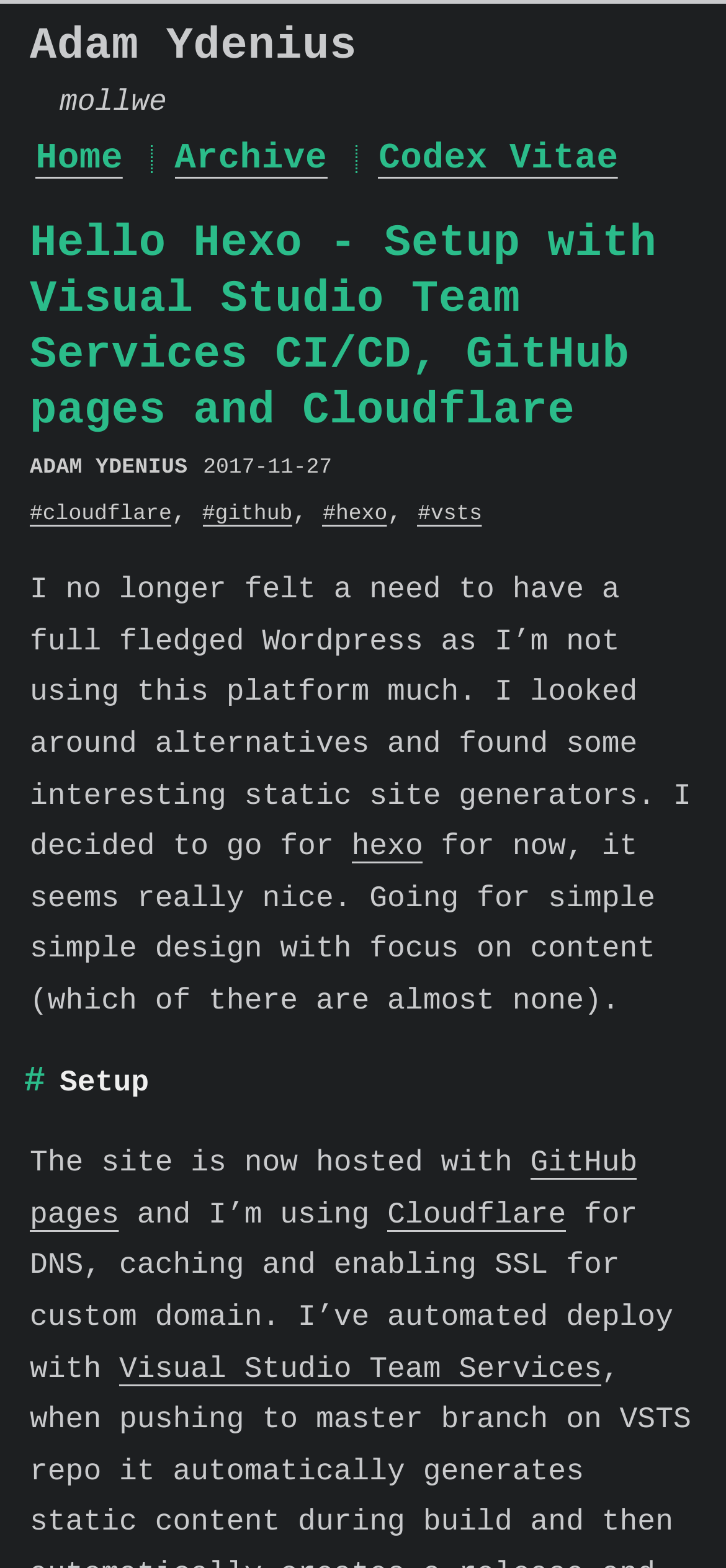Please find the bounding box for the following UI element description. Provide the coordinates in (top-left x, top-left y, bottom-right x, bottom-right y) format, with values between 0 and 1: GitHub pages

[0.041, 0.732, 0.881, 0.787]